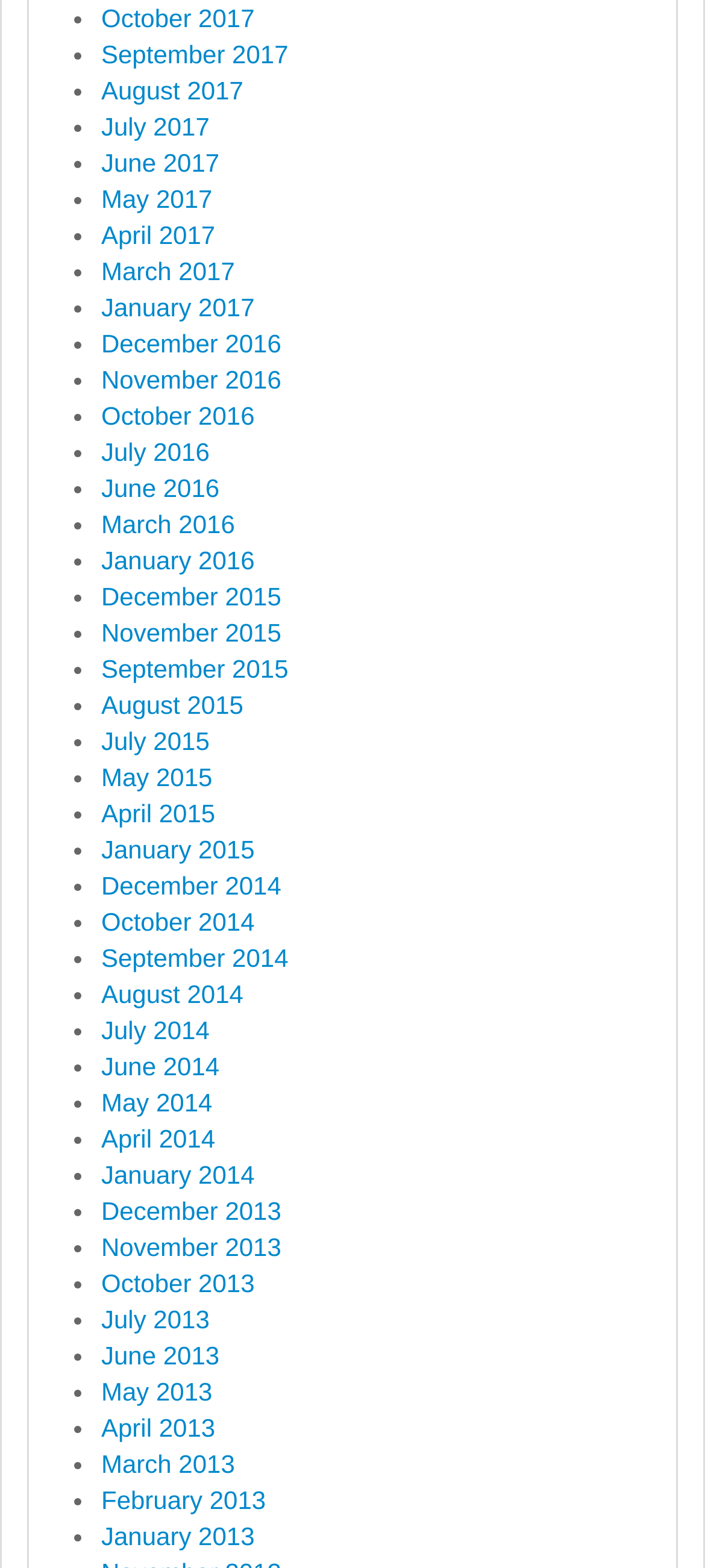How many links are there on the webpage?
Based on the screenshot, provide your answer in one word or phrase.

600